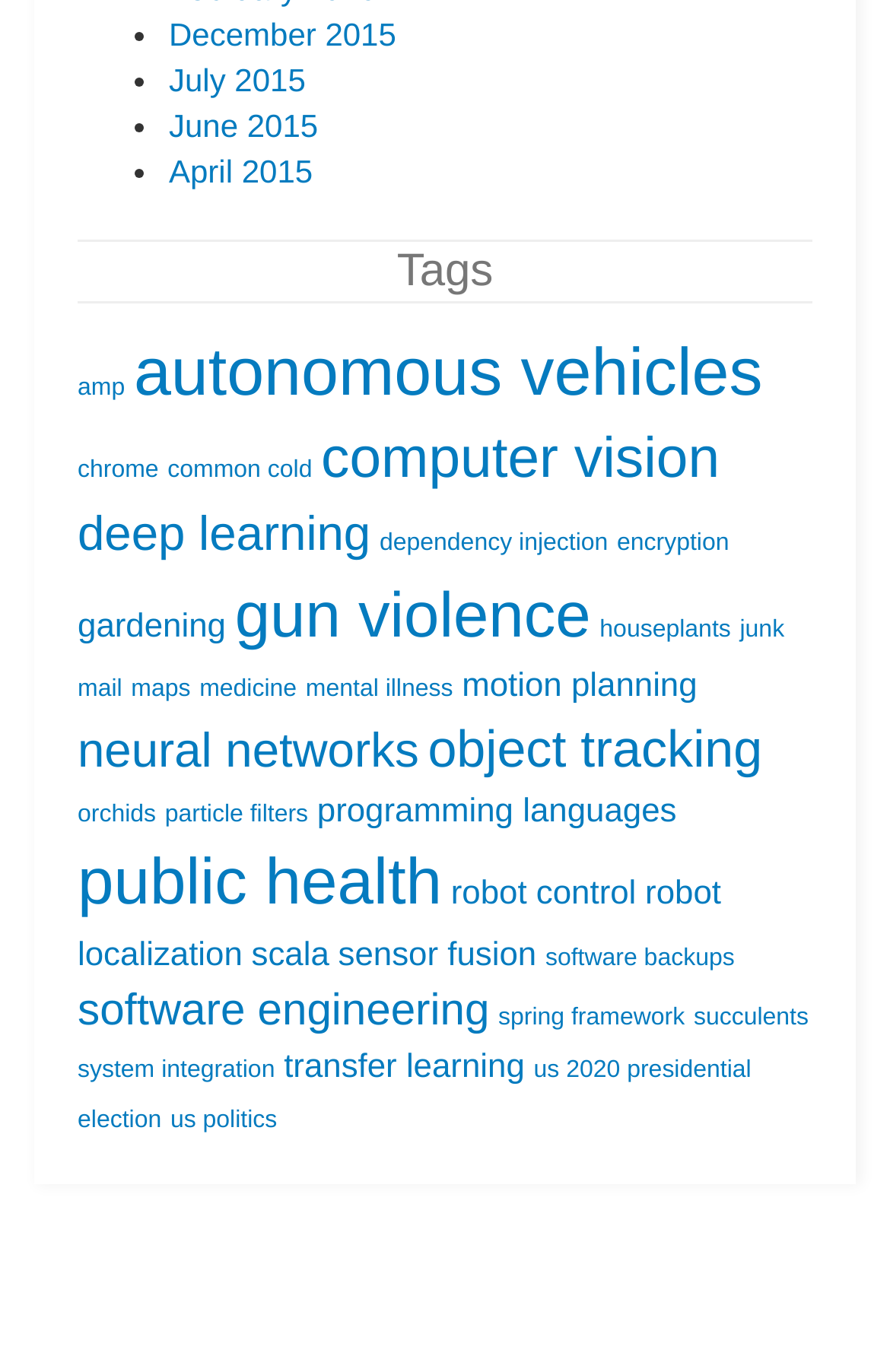Please identify the bounding box coordinates of the element's region that should be clicked to execute the following instruction: "Read articles about computer vision". The bounding box coordinates must be four float numbers between 0 and 1, i.e., [left, top, right, bottom].

[0.361, 0.312, 0.809, 0.358]